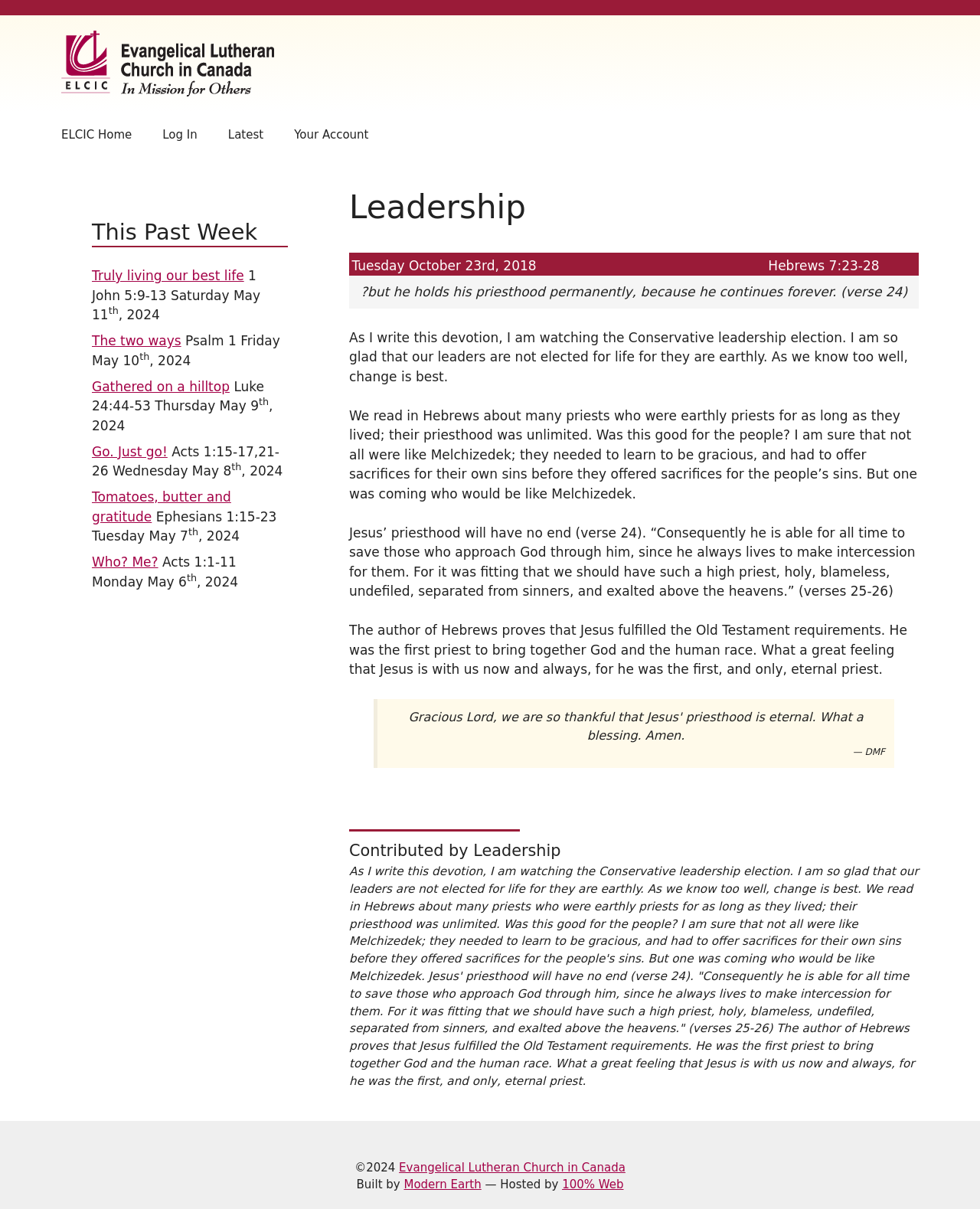Predict the bounding box of the UI element based on the description: "name="comment"". The coordinates should be four float numbers between 0 and 1, formatted as [left, top, right, bottom].

None